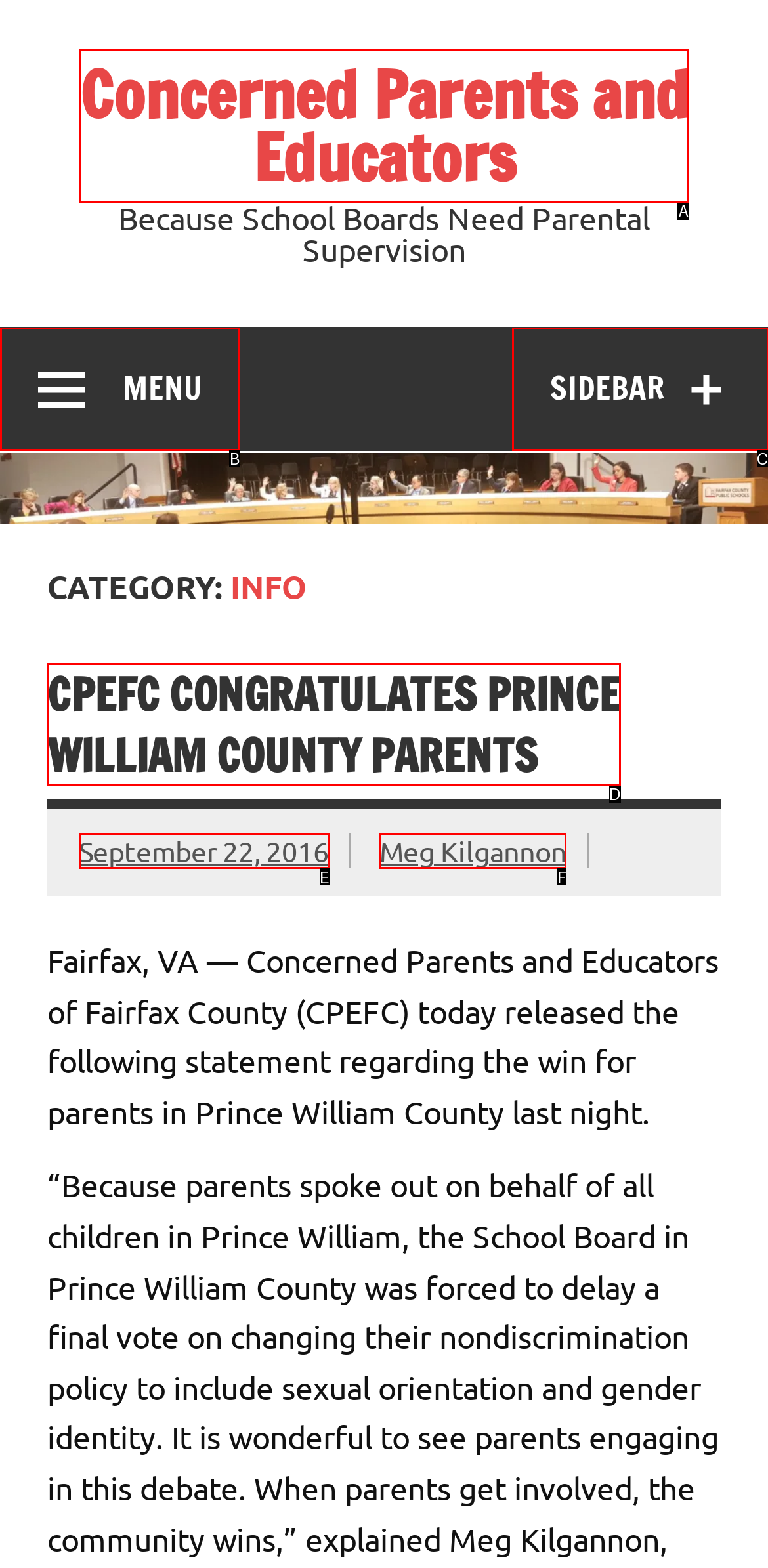Looking at the description: Meg Kilgannon, identify which option is the best match and respond directly with the letter of that option.

F